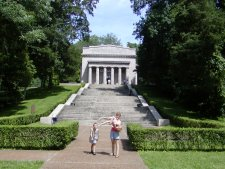Give a one-word or phrase response to the following question: What are the individuals in the foreground doing?

Enjoying their visit